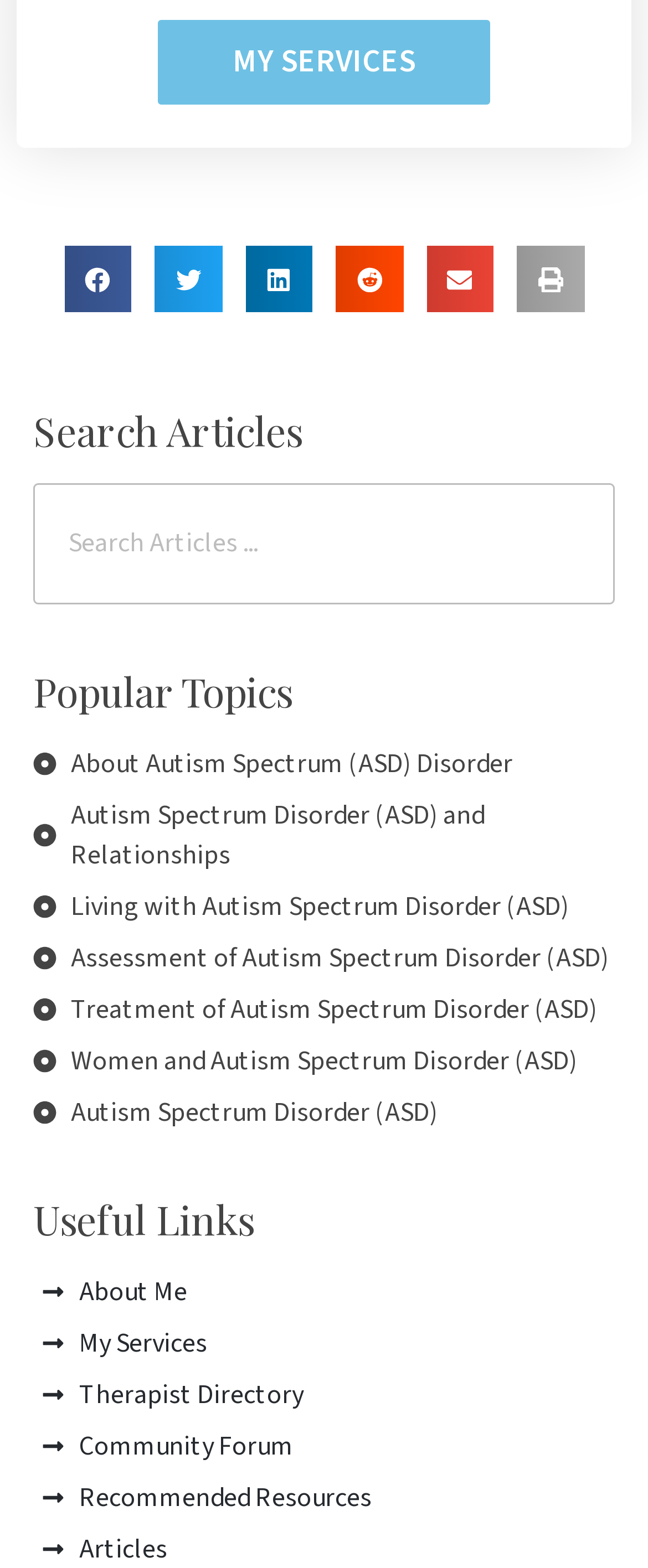What is the topic of the first popular article?
We need a detailed and meticulous answer to the question.

I looked at the section labeled 'Popular Topics' and found the first link, which is 'About Autism Spectrum (ASD) Disorder'.